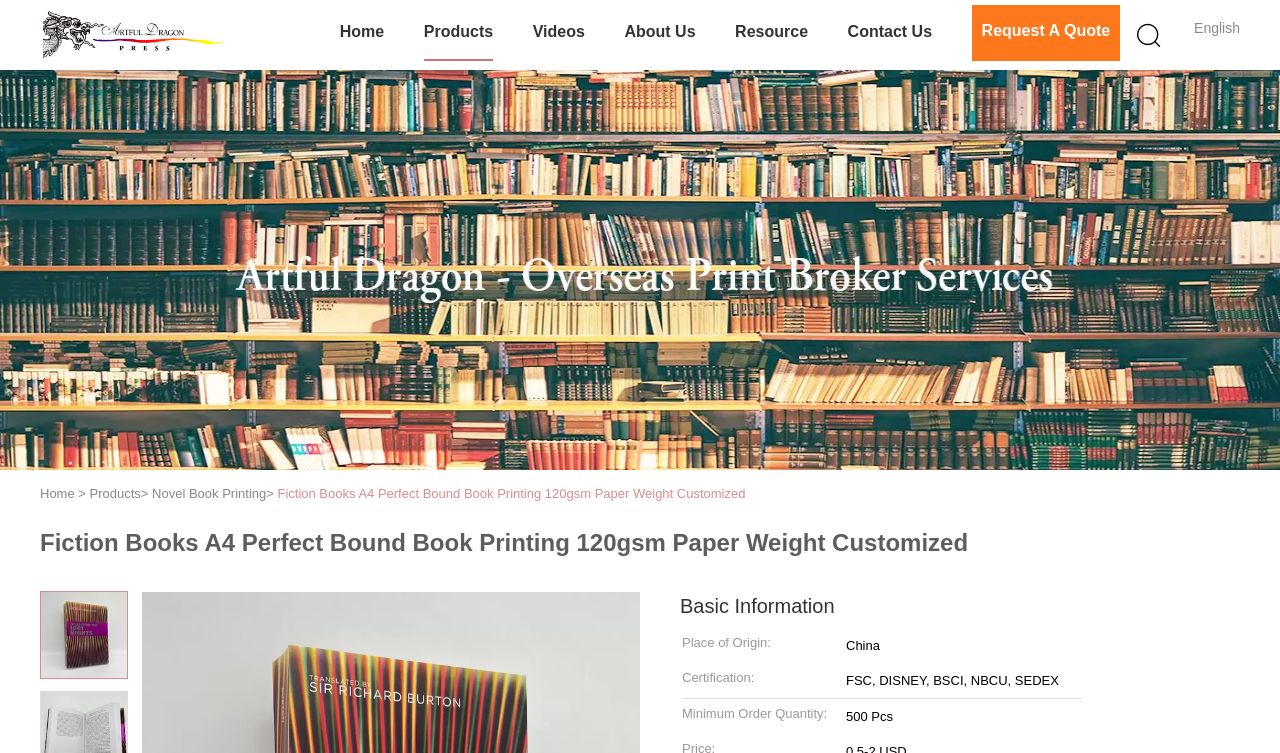Identify the bounding box coordinates of the element to click to follow this instruction: 'Click on the 'Home' link'. Ensure the coordinates are four float values between 0 and 1, provided as [left, top, right, bottom].

[0.265, 0.007, 0.3, 0.081]